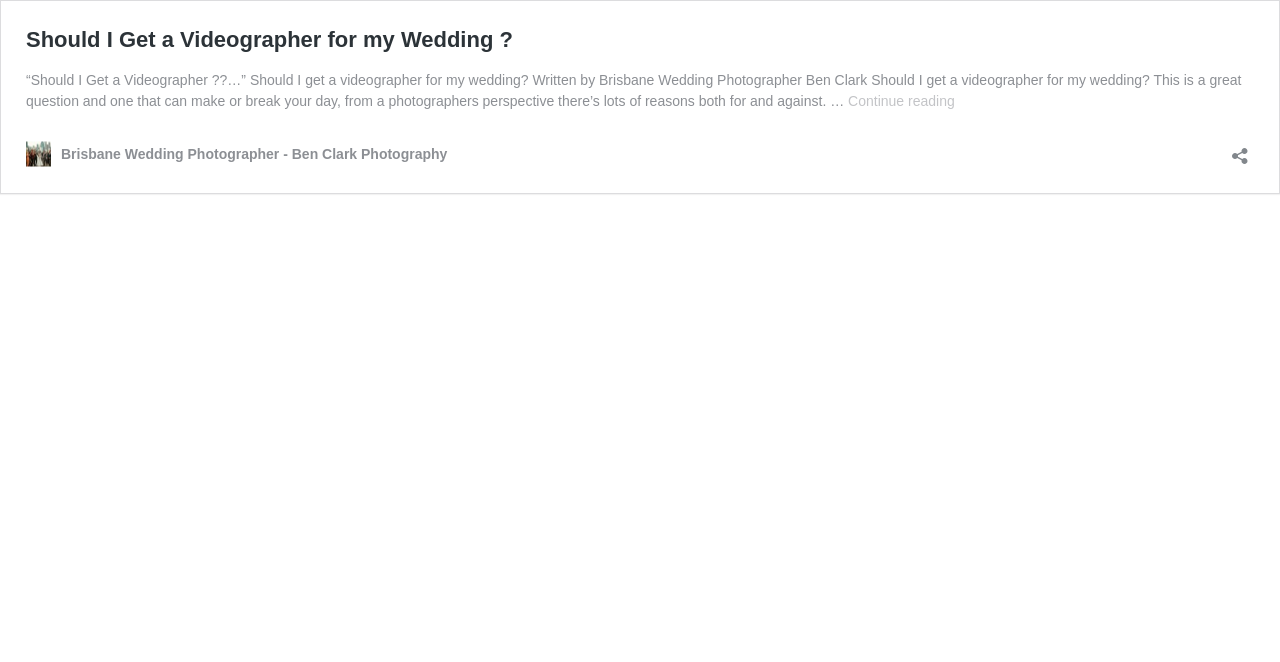What is the topic of the article?
Give a comprehensive and detailed explanation for the question.

The topic of the article can be determined by reading the static text element which mentions 'Should I get a videographer for my wedding?' and the subsequent text that discusses the pros and cons of having a videographer at a wedding.